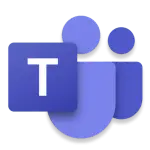Describe the image with as much detail as possible.

The image features the logo of Microsoft Teams, a collaborative platform that integrates various communication and productivity tools for teams. The logo showcases a stylized letter "T," accompanied by abstract circular shapes in shades of blue, emphasizing the platform's modern and user-friendly design. This logo represents Microsoft Teams' functionalities, including chat, video conferencing, and collaborative document editing, making it a vital resource for team connectivity and remote work, especially in environments transitioning to digital-first solutions.